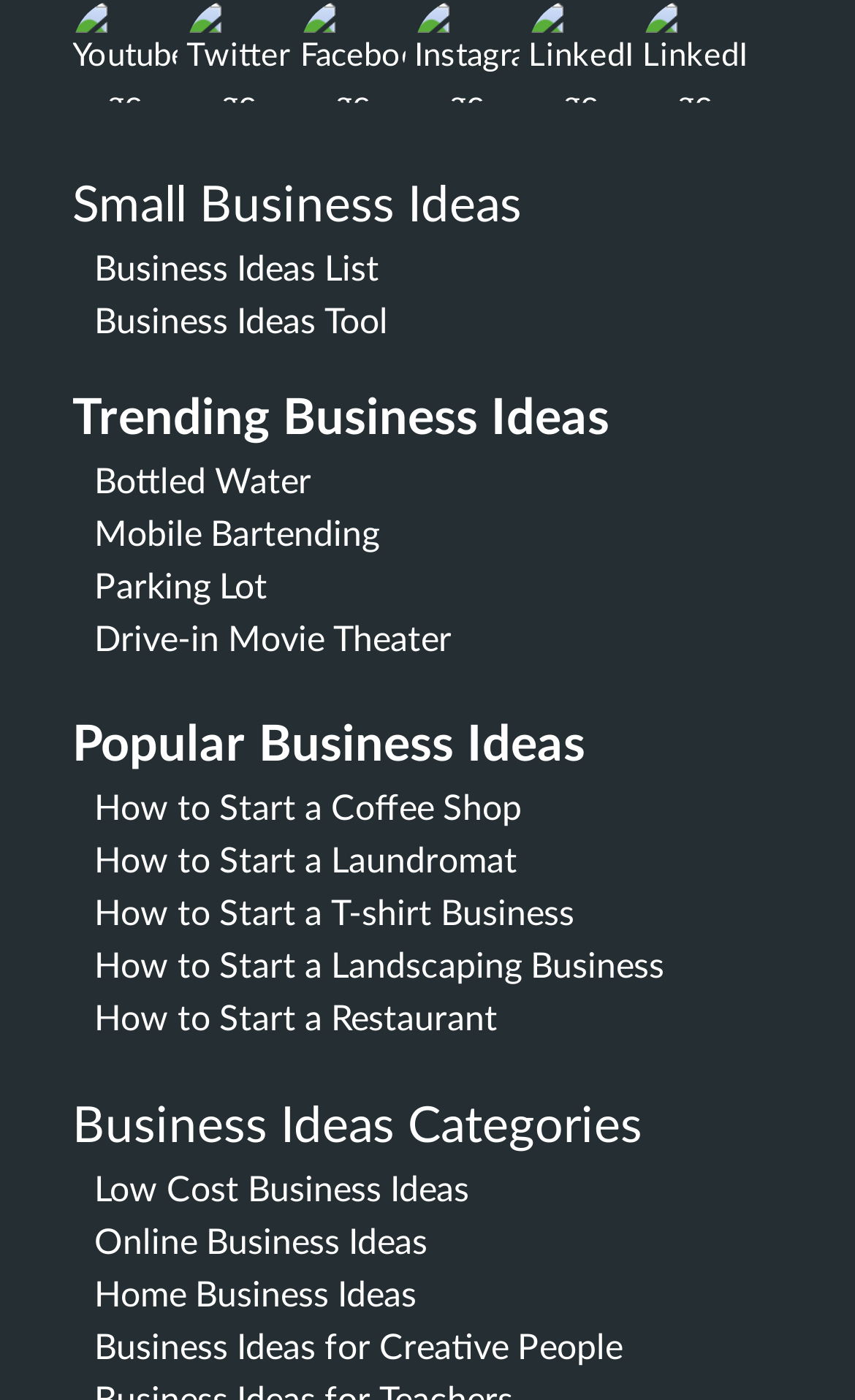Please specify the bounding box coordinates of the clickable region to carry out the following instruction: "Click on Small Business Ideas". The coordinates should be four float numbers between 0 and 1, in the format [left, top, right, bottom].

[0.085, 0.13, 0.611, 0.164]